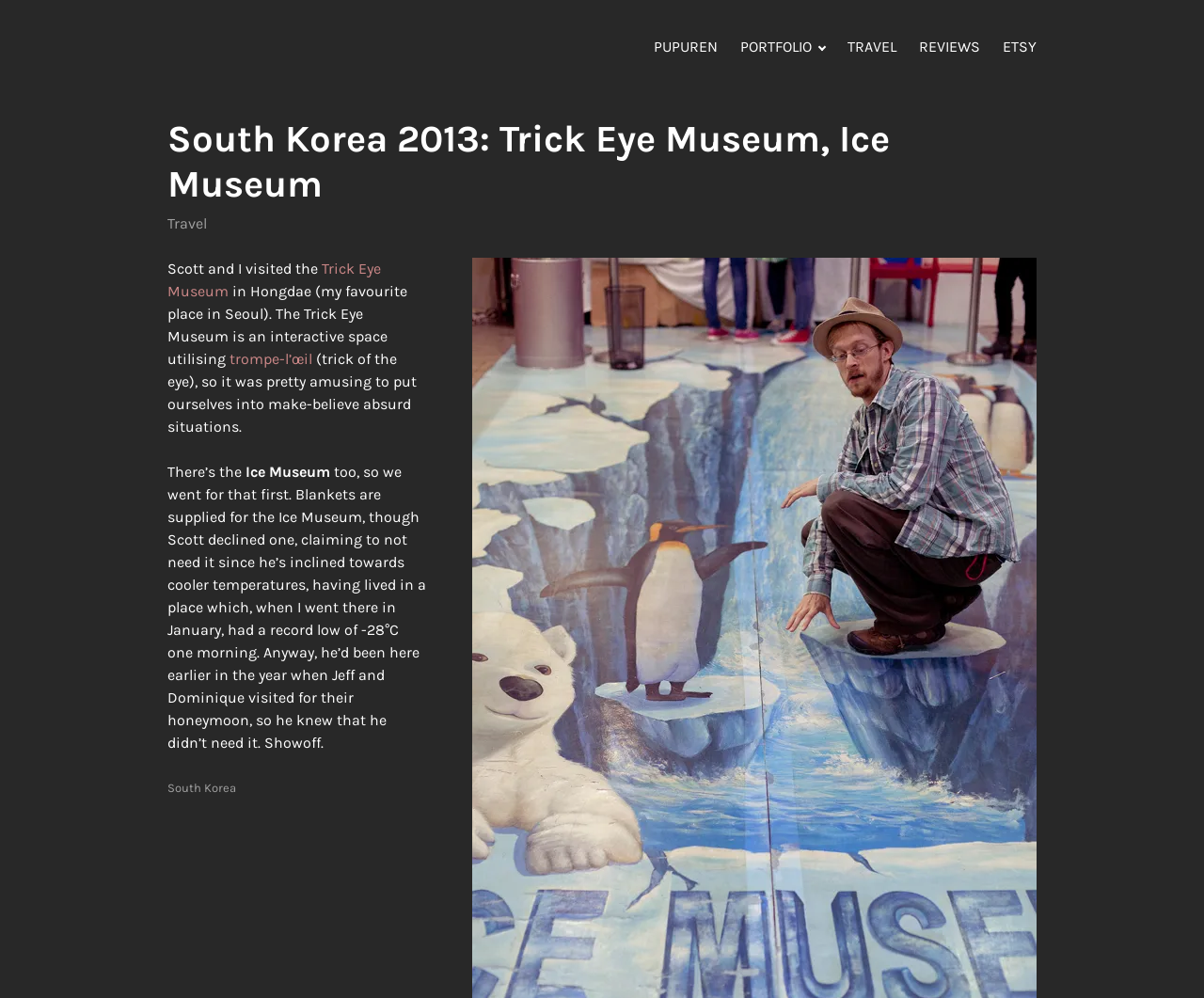Please provide the bounding box coordinates for the element that needs to be clicked to perform the instruction: "read about trompe-l’œil". The coordinates must consist of four float numbers between 0 and 1, formatted as [left, top, right, bottom].

[0.191, 0.351, 0.259, 0.369]